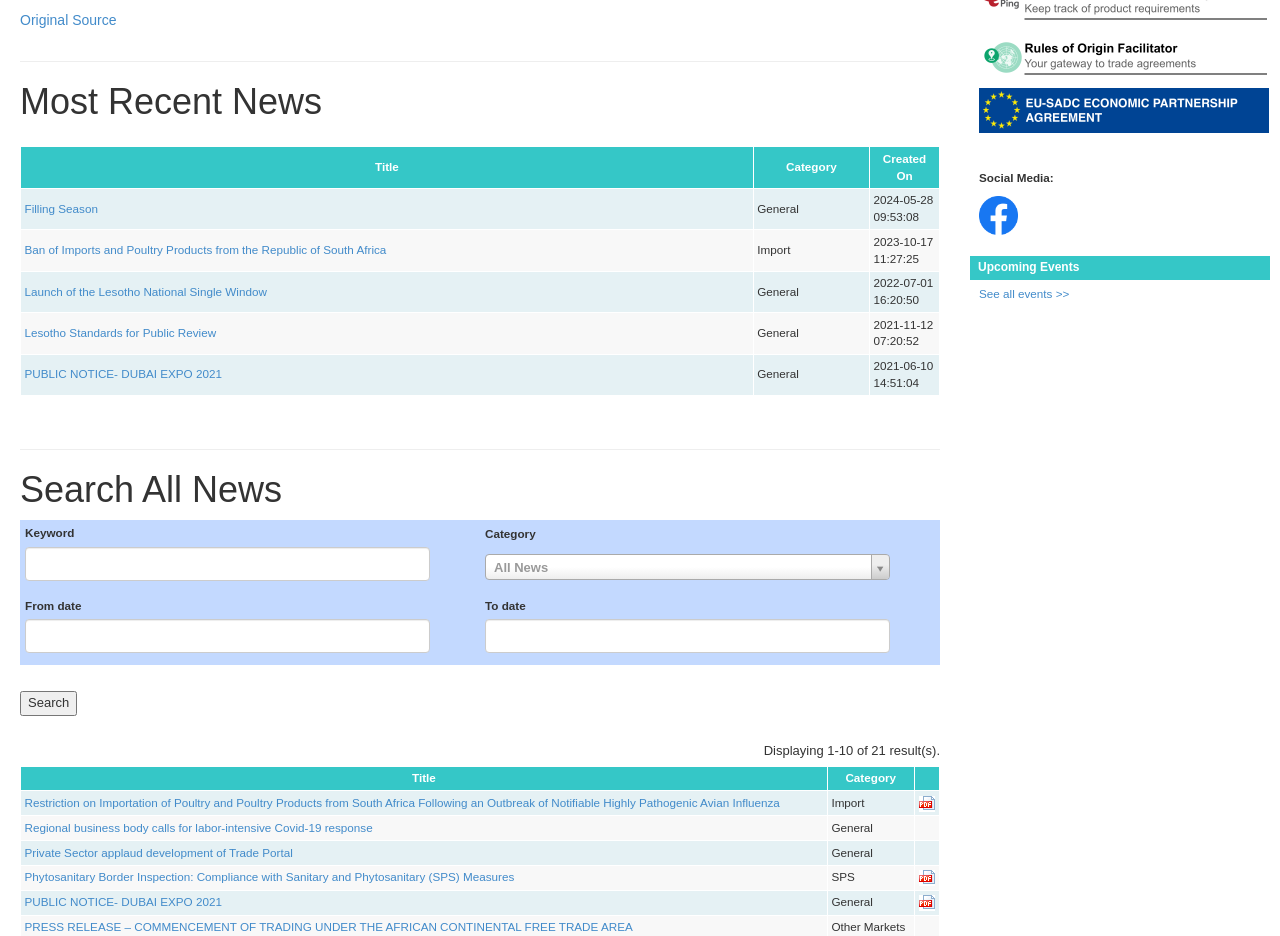Provide the bounding box coordinates of the section that needs to be clicked to accomplish the following instruction: "Click the 'Search' button."

[0.016, 0.738, 0.06, 0.765]